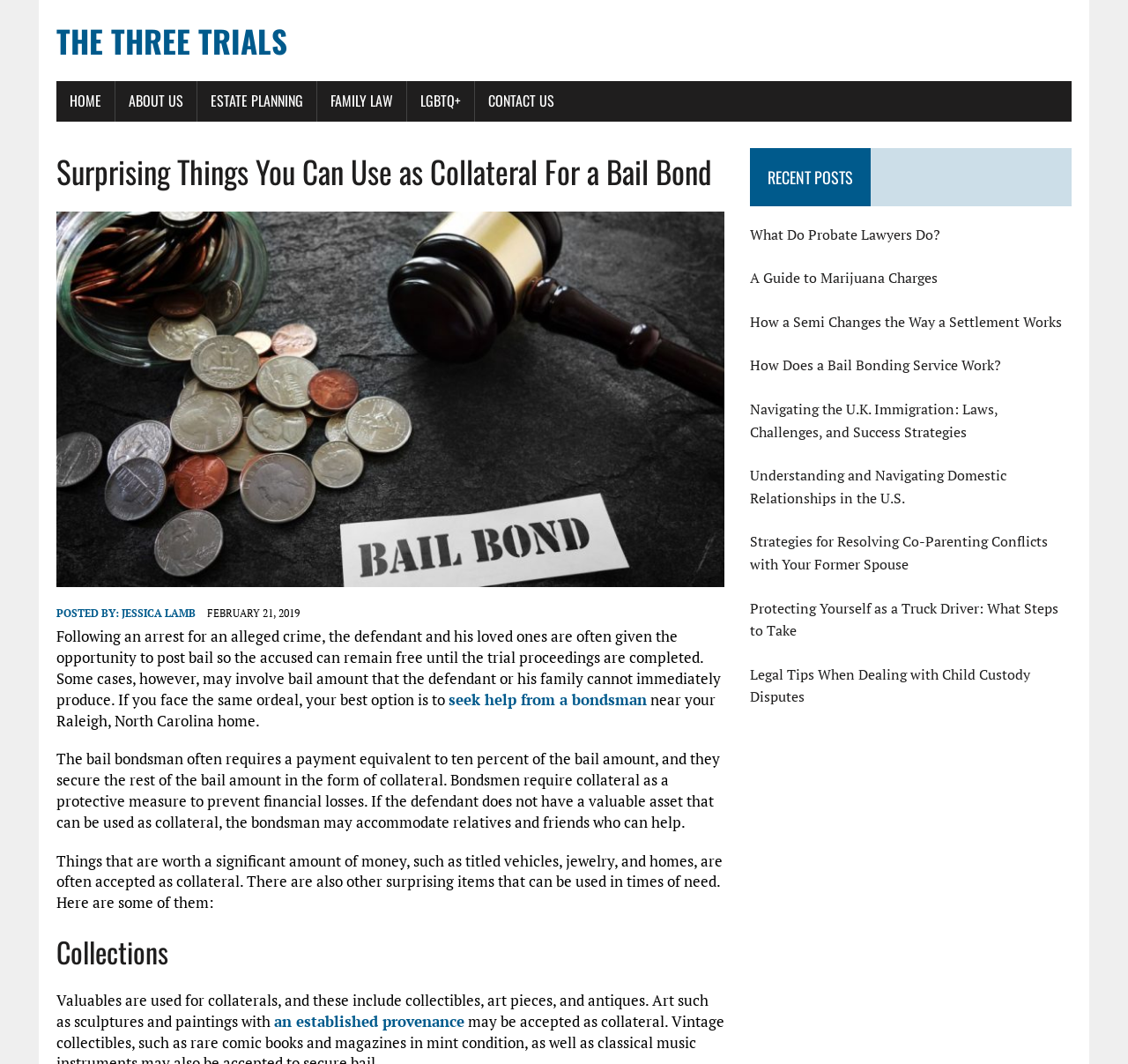Pinpoint the bounding box coordinates of the element to be clicked to execute the instruction: "Read the article by Jessica Lamb".

[0.108, 0.57, 0.173, 0.583]